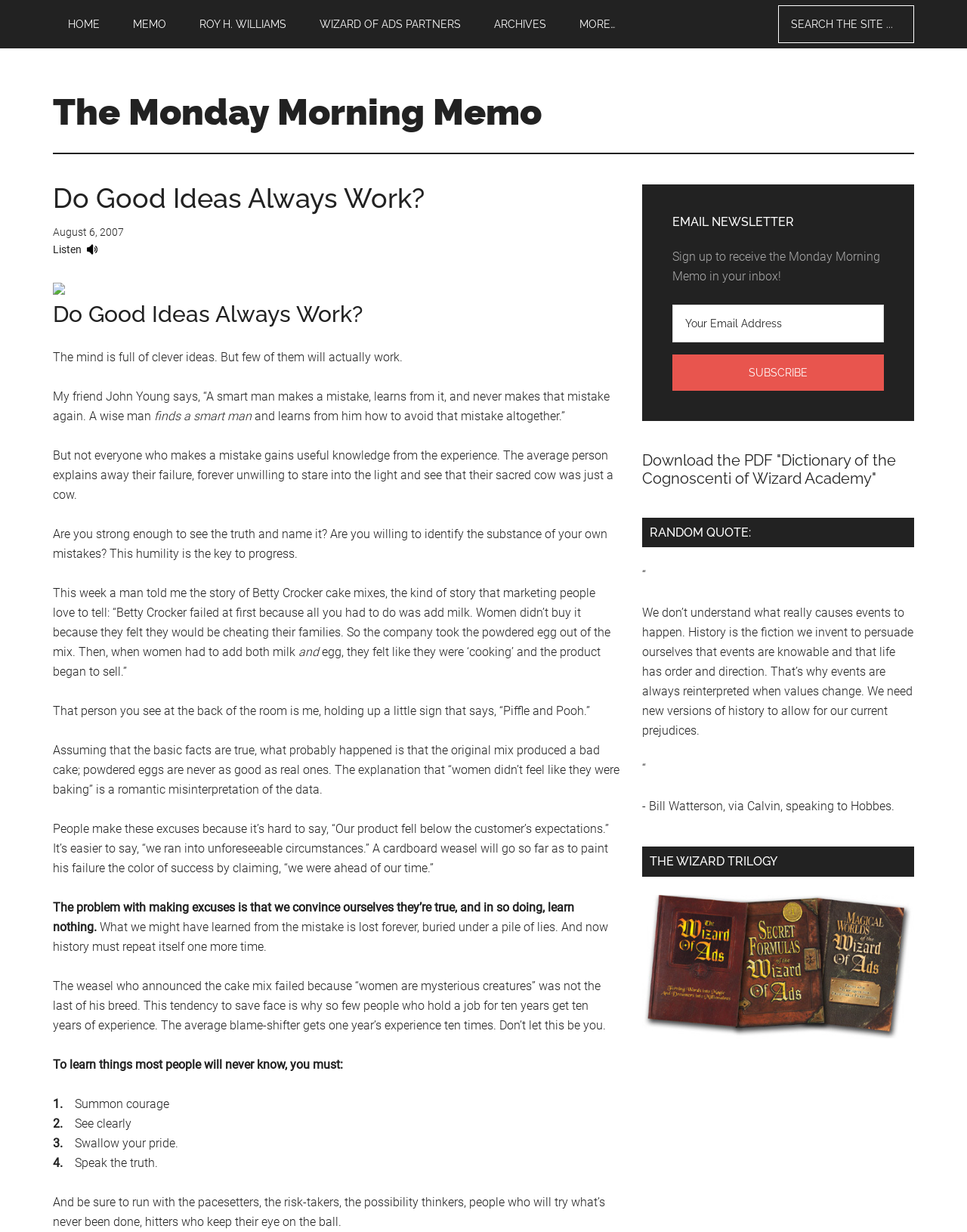Provide the bounding box coordinates of the section that needs to be clicked to accomplish the following instruction: "Subscribe to the newsletter."

[0.695, 0.288, 0.914, 0.317]